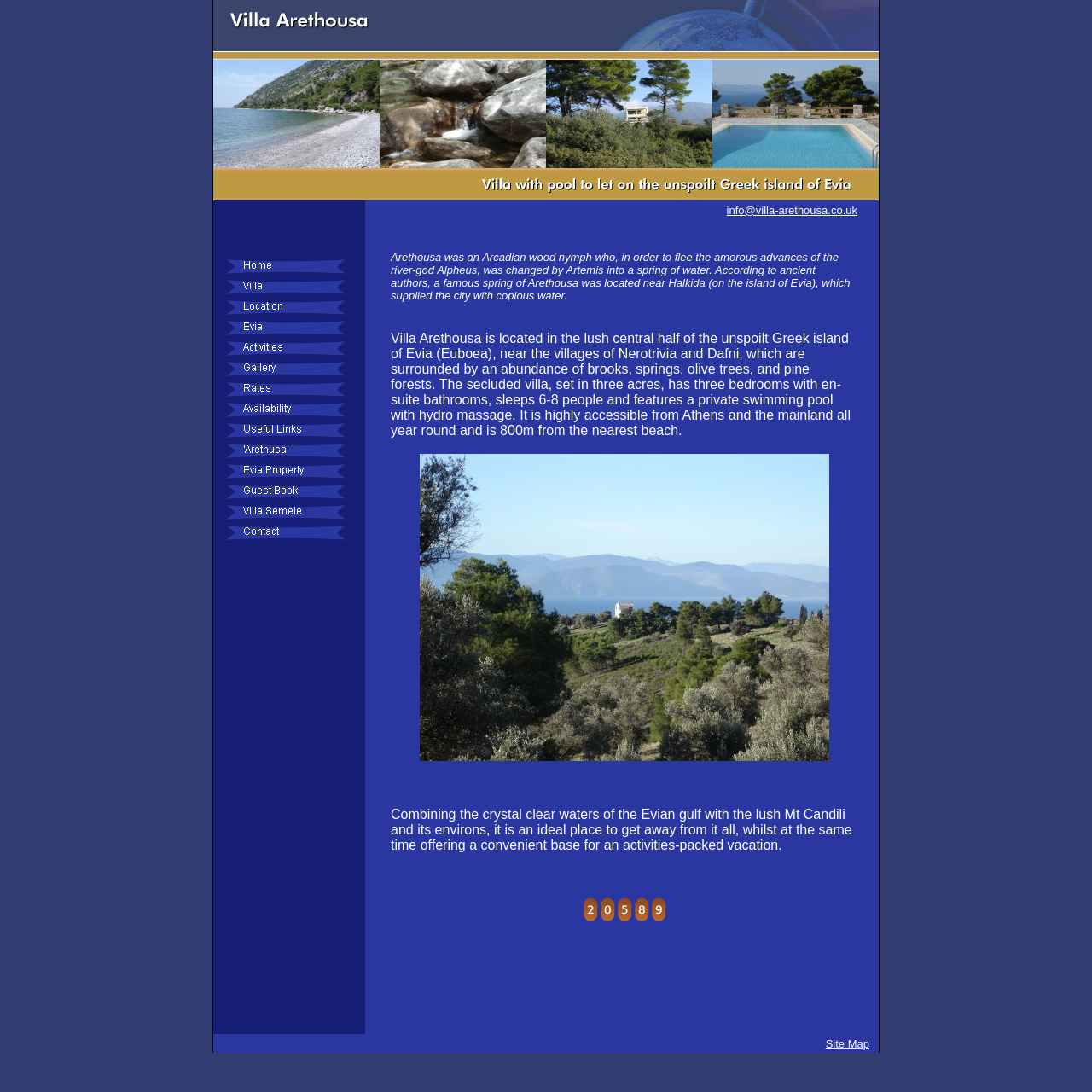Find the bounding box coordinates for the area that must be clicked to perform this action: "Send an email to 'info@villa-arethousa.co.uk'".

[0.665, 0.186, 0.785, 0.198]